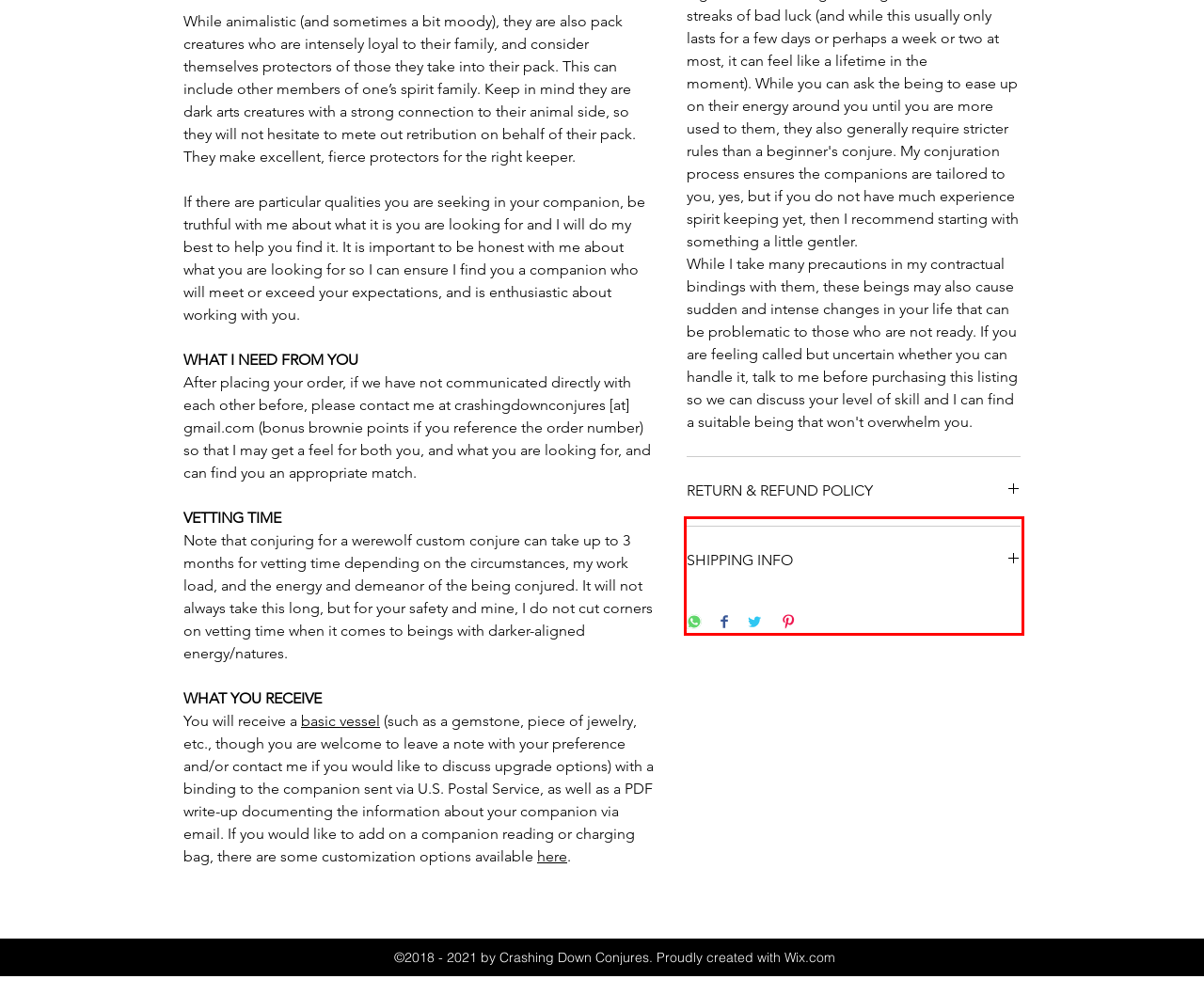You have a screenshot of a webpage with a red bounding box. Identify and extract the text content located inside the red bounding box.

Reminder: By law, we are required to say all sales are for entertainment purposes only. That being said, we take our work extremely seriously and take pride in our ability to provide these services to you.